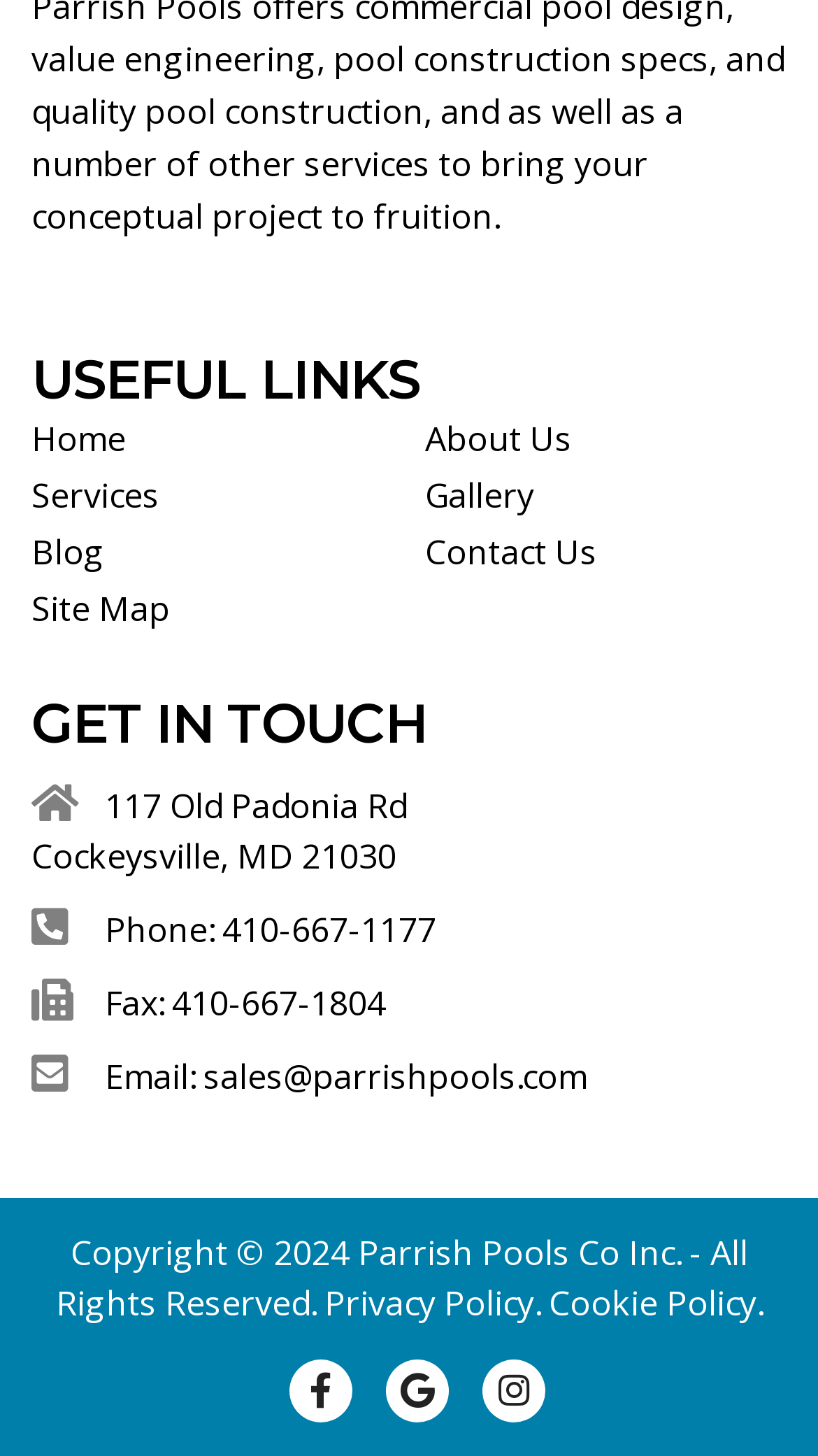Please specify the bounding box coordinates for the clickable region that will help you carry out the instruction: "view gallery".

[0.519, 0.325, 0.653, 0.356]